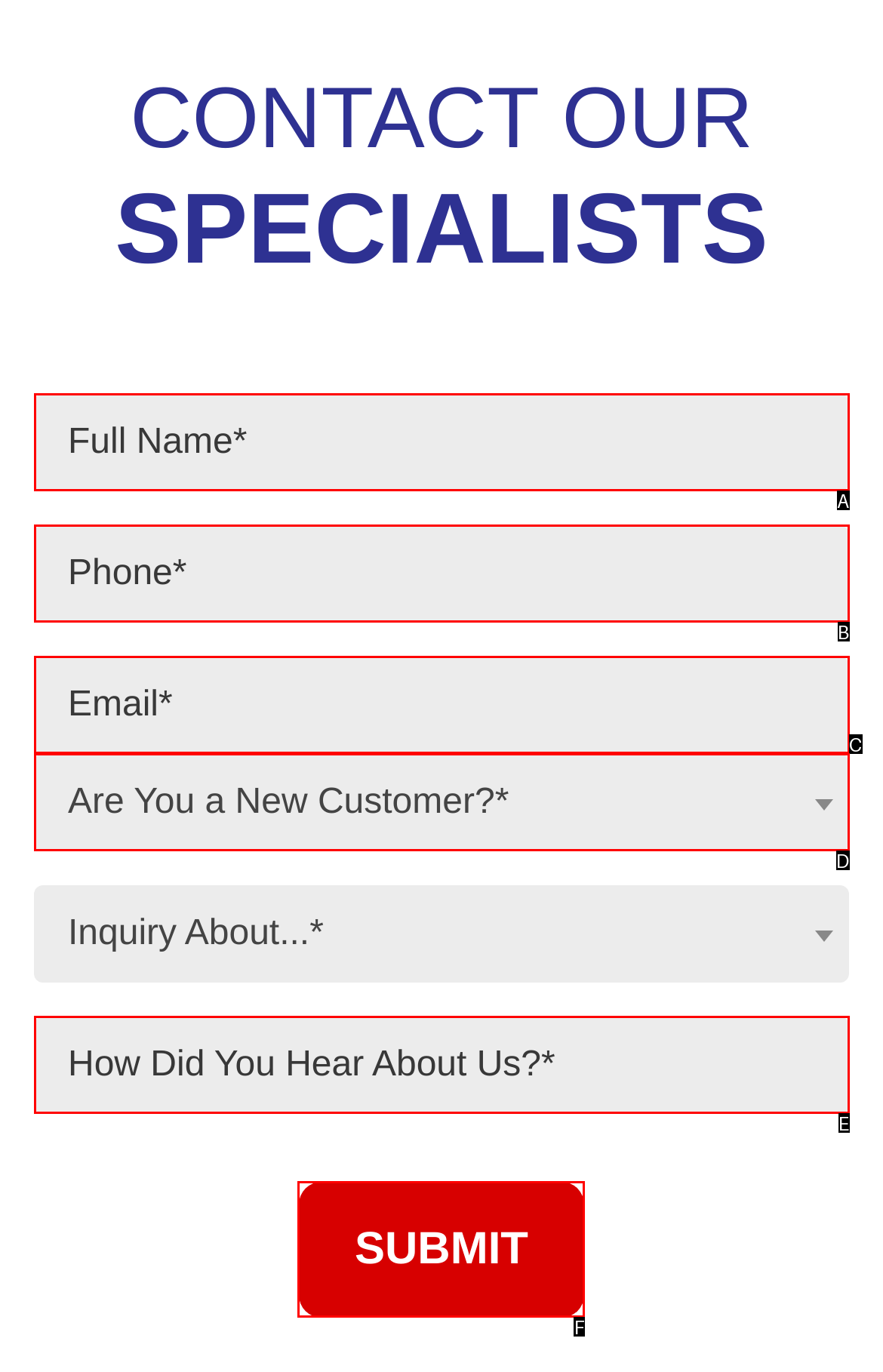Given the description: Are You a New Customer?*, identify the matching option. Answer with the corresponding letter.

D